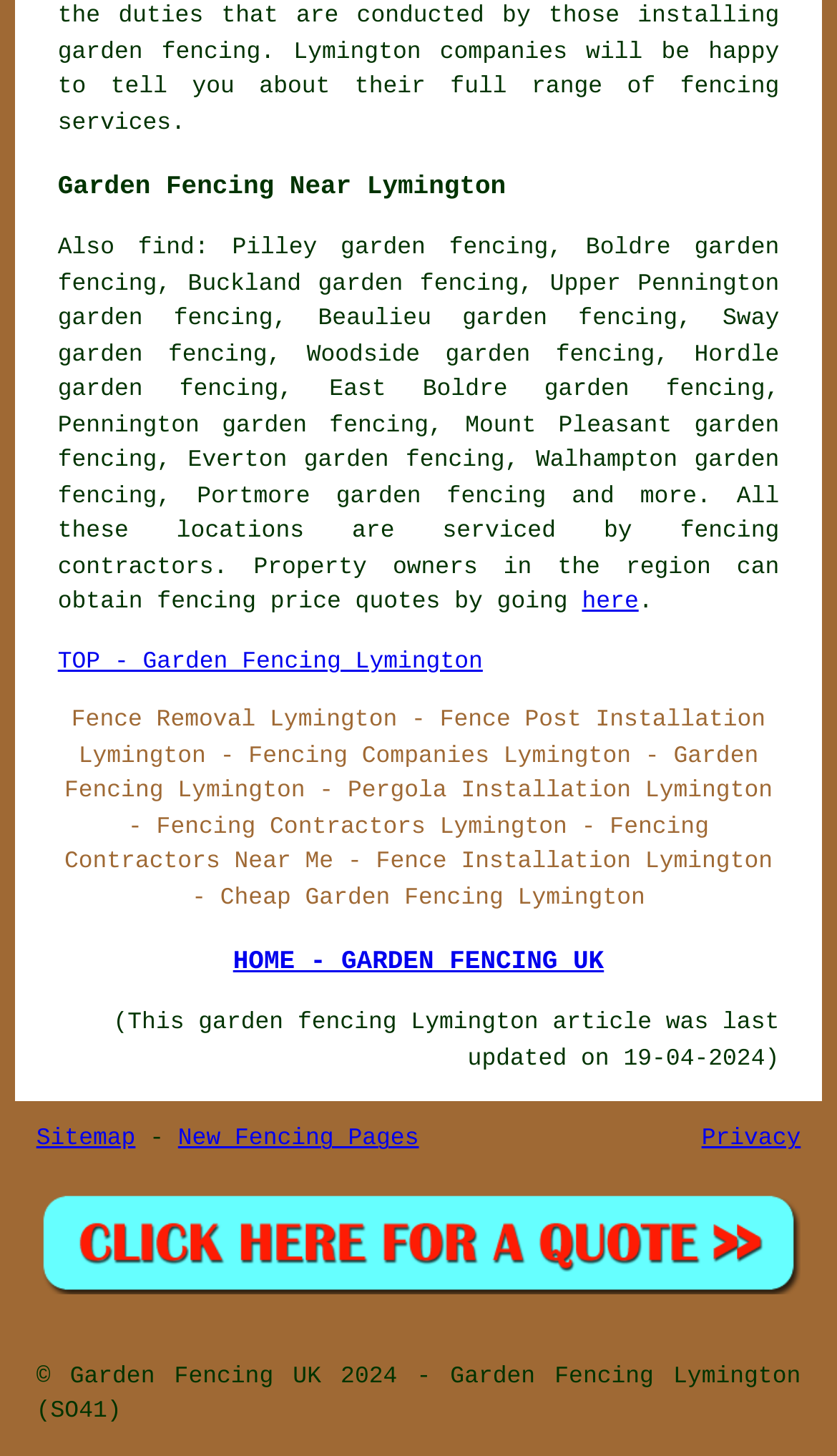Can you determine the bounding box coordinates of the area that needs to be clicked to fulfill the following instruction: "get 'fencing price quotes'"?

[0.695, 0.406, 0.763, 0.424]